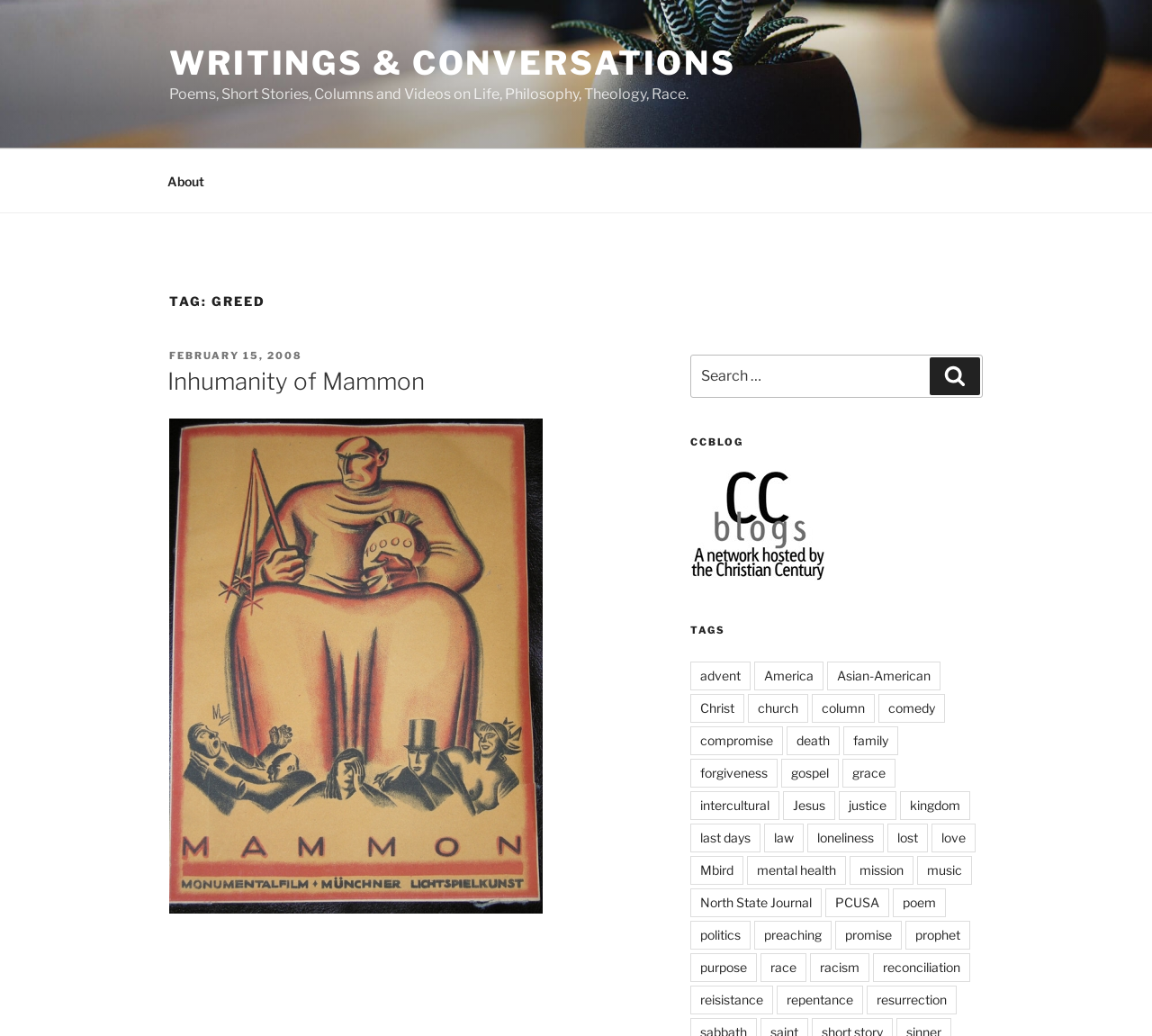Find the bounding box coordinates of the clickable region needed to perform the following instruction: "Read the article 'Inhumanity of Mammon'". The coordinates should be provided as four float numbers between 0 and 1, i.e., [left, top, right, bottom].

[0.147, 0.353, 0.556, 0.385]